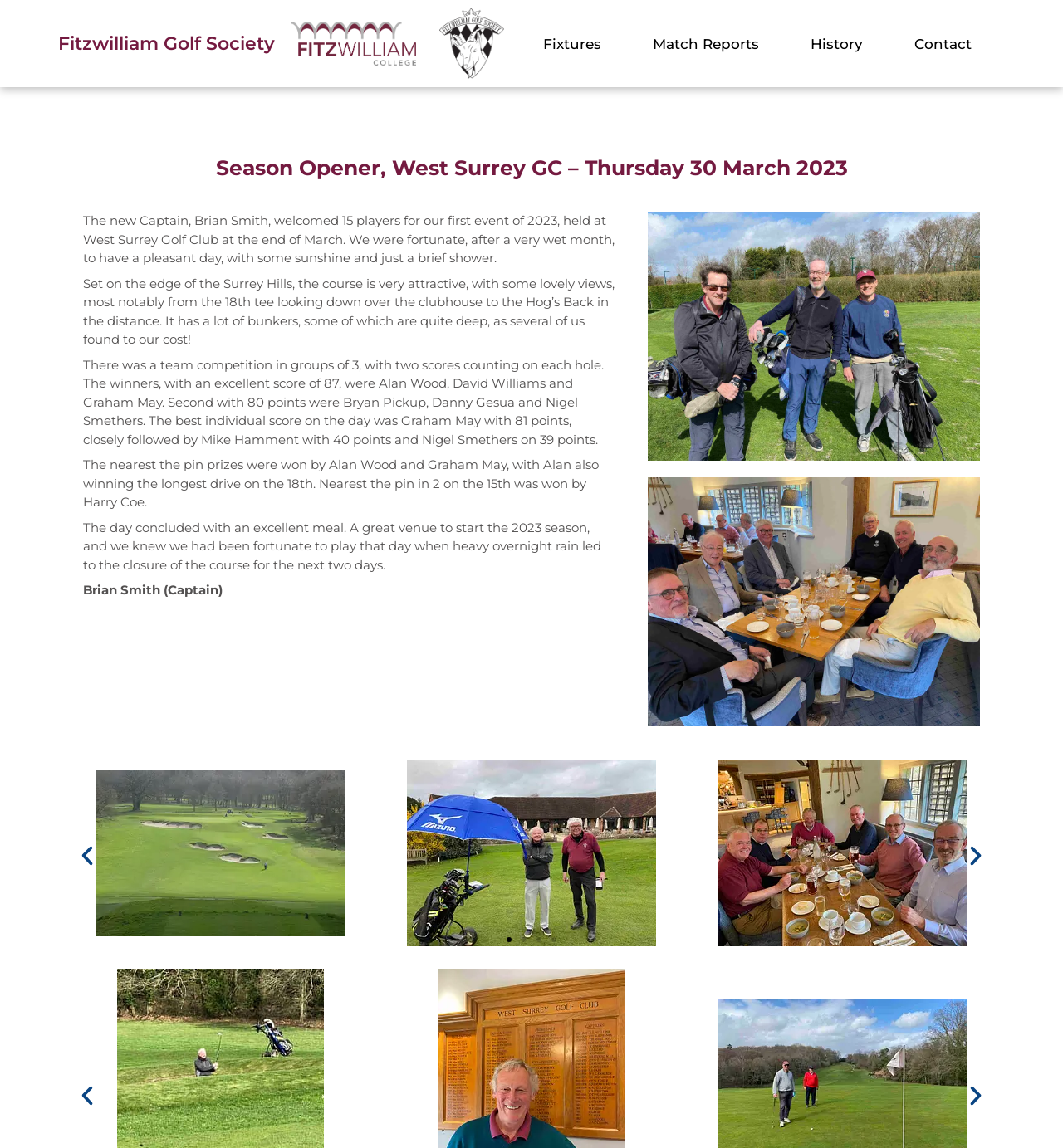Please predict the bounding box coordinates of the element's region where a click is necessary to complete the following instruction: "Click the 'Previous slide' button". The coordinates should be represented by four float numbers between 0 and 1, i.e., [left, top, right, bottom].

[0.07, 0.734, 0.094, 0.756]